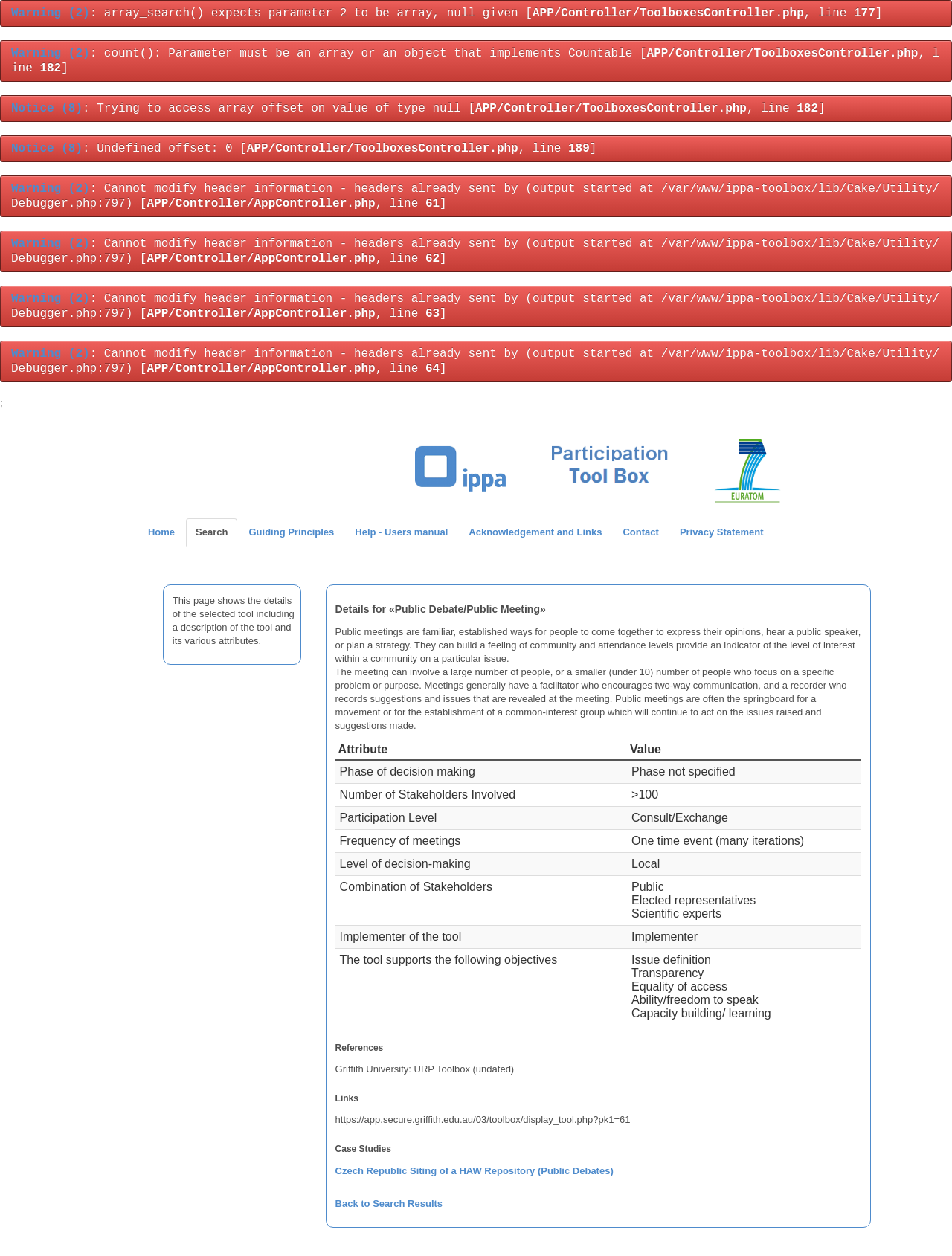Deliver a detailed narrative of the webpage's visual and textual elements.

The webpage is a toolbox for public participation, specifically focused on search functionality. At the top, there are several warning and notice messages related to PHP errors, including array offset and header information issues. These messages are displayed in a vertical list, with each message having a corresponding link and line number.

Below the error messages, there is a layout table with two cells. The left cell contains a link to "ippa" with an accompanying image, while the right cell has an image with the text "Knowledge Base Tool Box".

Following the table, there is a horizontal navigation menu with links to "Home", "Search", "Guiding Principles", "Help - Users manual", "Acknowledgement and Links", "Contact", and "Privacy Statement".

The main content of the page is divided into two sections. The first section has a heading "Details for «Public Debate/Public Meeting»" and provides a description of public meetings, including their purpose, facilitation, and potential outcomes.

The second section is a table with attributes and values related to public meetings. The table has columns for "Attribute" and "Value", with rows detailing specific aspects of public meetings, such as the phase of decision making, number of stakeholders involved, participation level, and frequency of meetings.

Throughout the page, there are also some non-essential elements, including separator lines and whitespace characters.